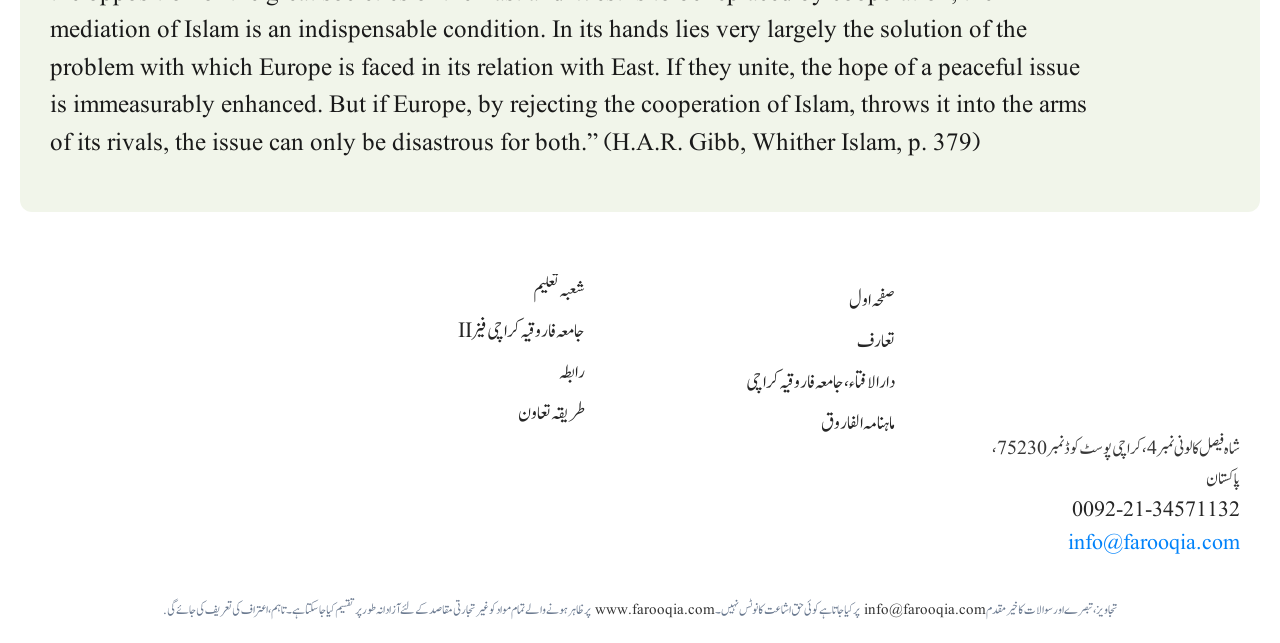What is the topic of the quote at the top of the page?
Observe the image and answer the question with a one-word or short phrase response.

Islam and Europe